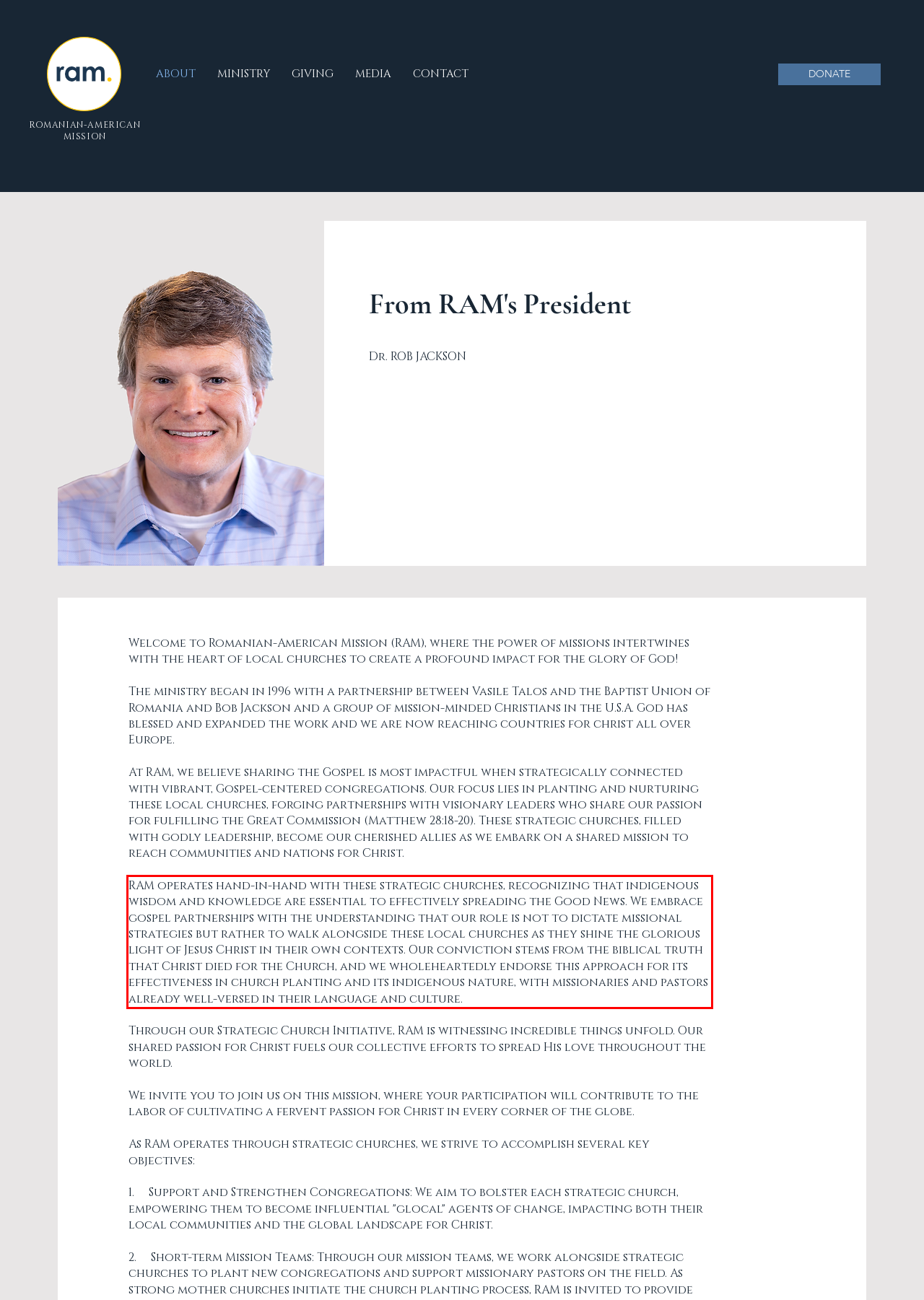By examining the provided screenshot of a webpage, recognize the text within the red bounding box and generate its text content.

RAM operates hand-in-hand with these strategic churches, recognizing that indigenous wisdom and knowledge are essential to effectively spreading the Good News. We embrace gospel partnerships with the understanding that our role is not to dictate missional strategies but rather to walk alongside these local churches as they shine the glorious light of Jesus Christ in their own contexts. Our conviction stems from the biblical truth that Christ died for the Church, and we wholeheartedly endorse this approach for its effectiveness in church planting and its indigenous nature, with missionaries and pastors already well-versed in their language and culture.